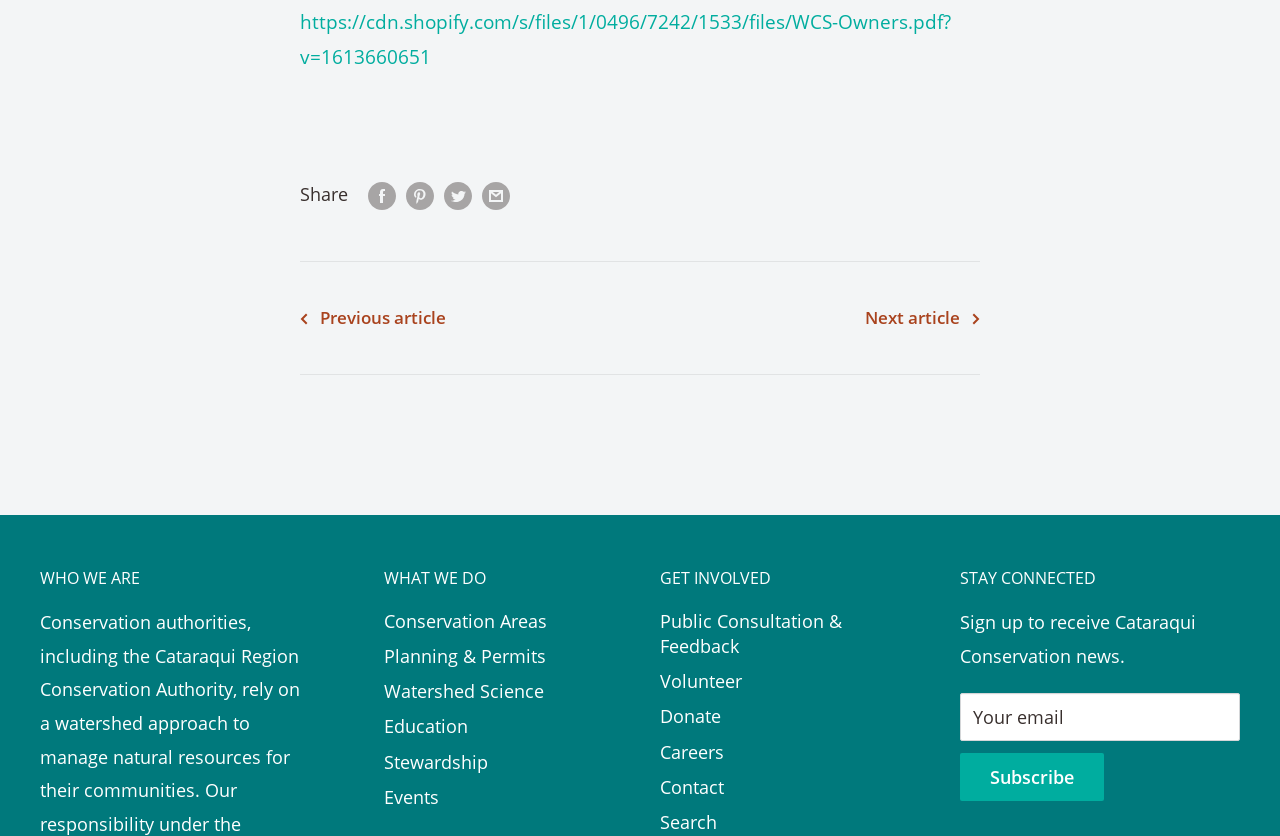Identify the bounding box coordinates of the element to click to follow this instruction: 'Share on Facebook'. Ensure the coordinates are four float values between 0 and 1, provided as [left, top, right, bottom].

[0.288, 0.213, 0.309, 0.253]